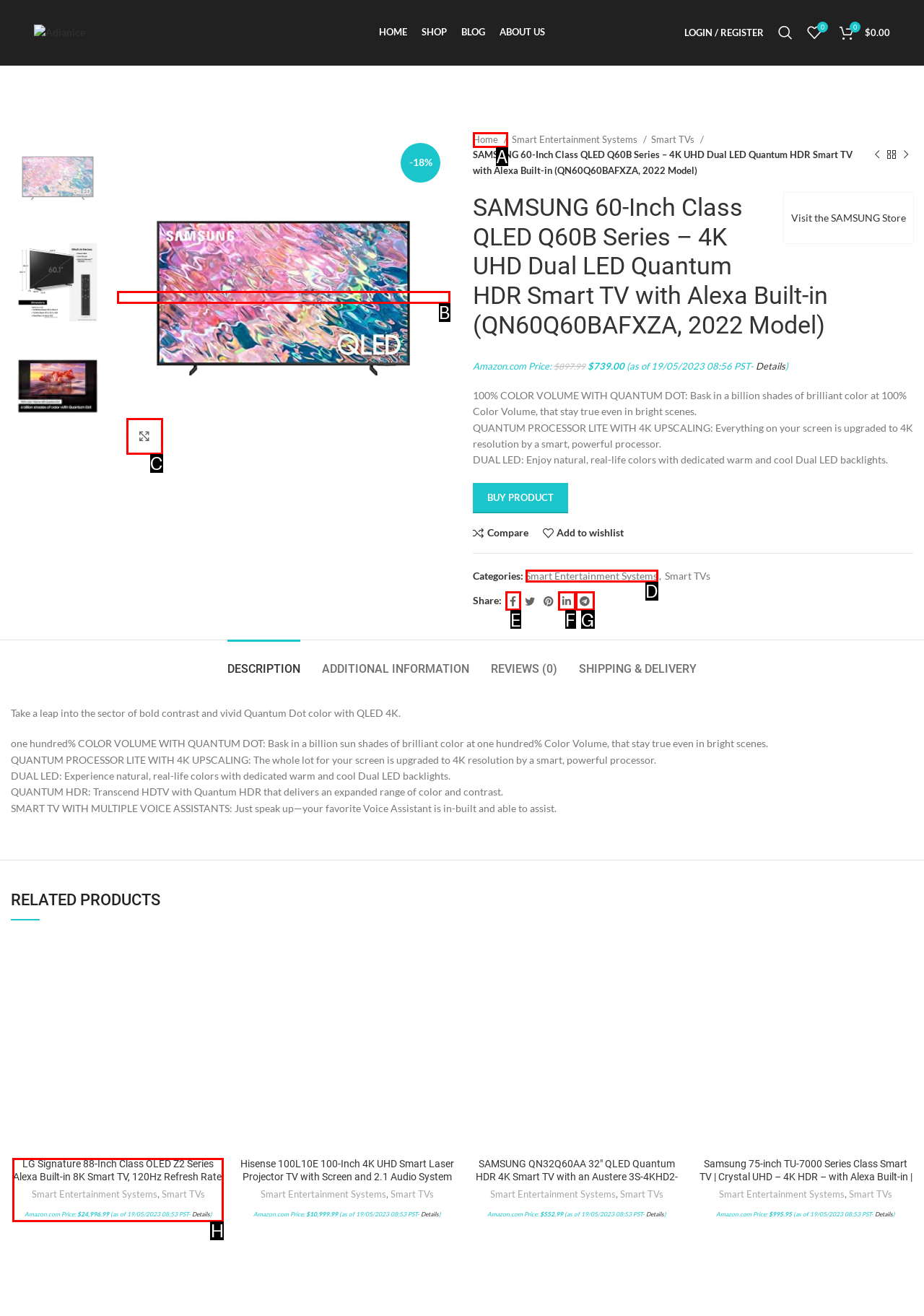Select the option that aligns with the description: parent_node: Share: aria-label="Facebook social link"
Respond with the letter of the correct choice from the given options.

E